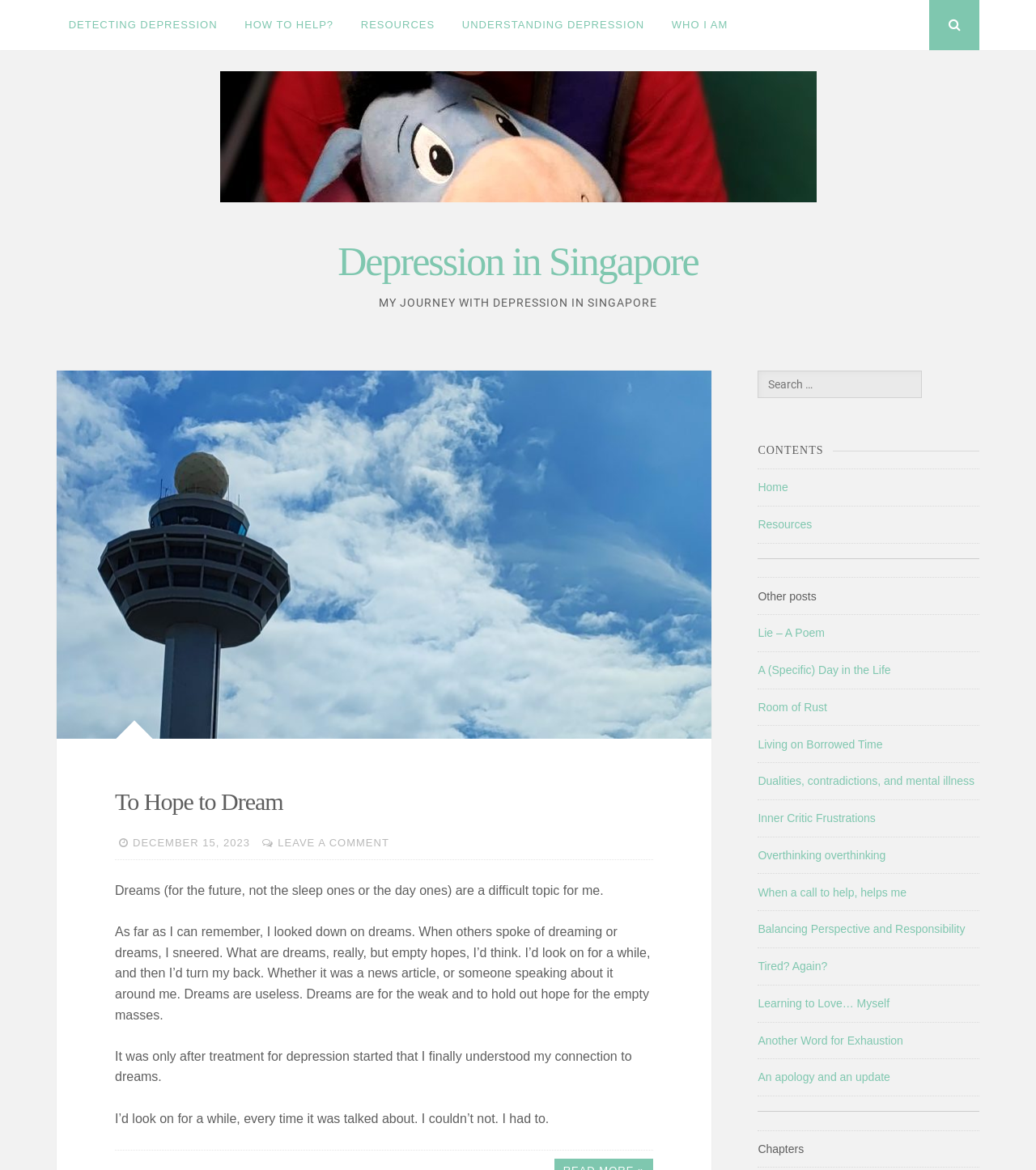What is the tone of the blog post 'To Hope to Dream'?
Please answer the question with as much detail as possible using the screenshot.

The blog post 'To Hope to Dream' appears to be a personal reflection on the author's experience with depression and their relationship with dreams. The text is written in a introspective and contemplative tone, suggesting that the author is sharing their personal thoughts and feelings about this topic.